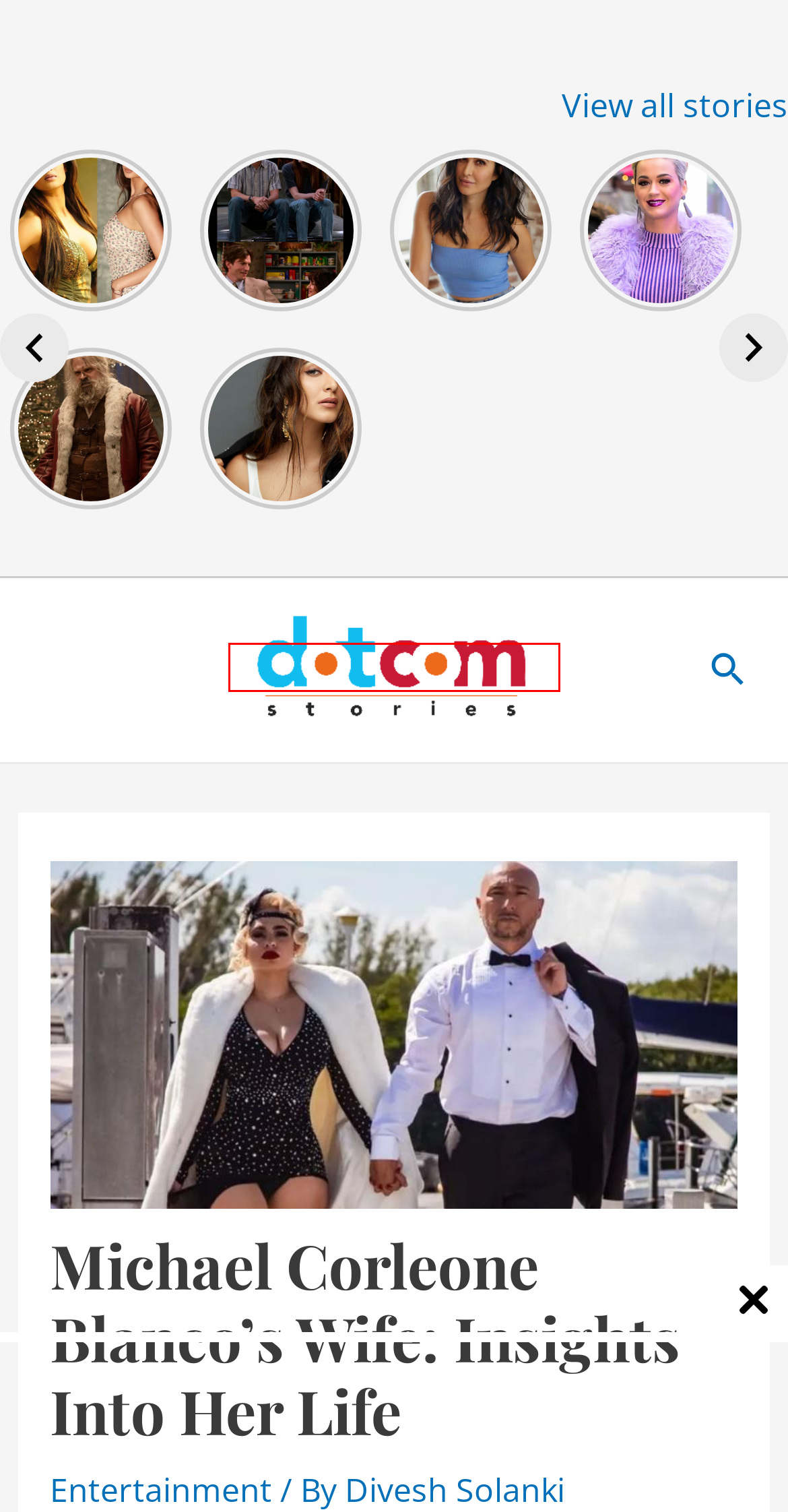You are provided with a screenshot of a webpage containing a red rectangle bounding box. Identify the webpage description that best matches the new webpage after the element in the bounding box is clicked. Here are the potential descriptions:
A. 11 Bollywood Actresses Who Changed Their Real Names – DotComStories
B. That 90s Show Cast – All Main Characters Are back Except One – DotComStories
C. Kiara Advani’s Bold Looks Everyone Is Going Crazy For – DotComStories
D. Divesh Solanki - DotComStories
E. Stories – DotComStories
F. 10 Celebrities Who Have Used Tinder Just Like Us – DotComStories
G. DotComStories
H. Vania Nonnenmacher Obituary: Remembering a Life Well-Lived - DotComStories

G